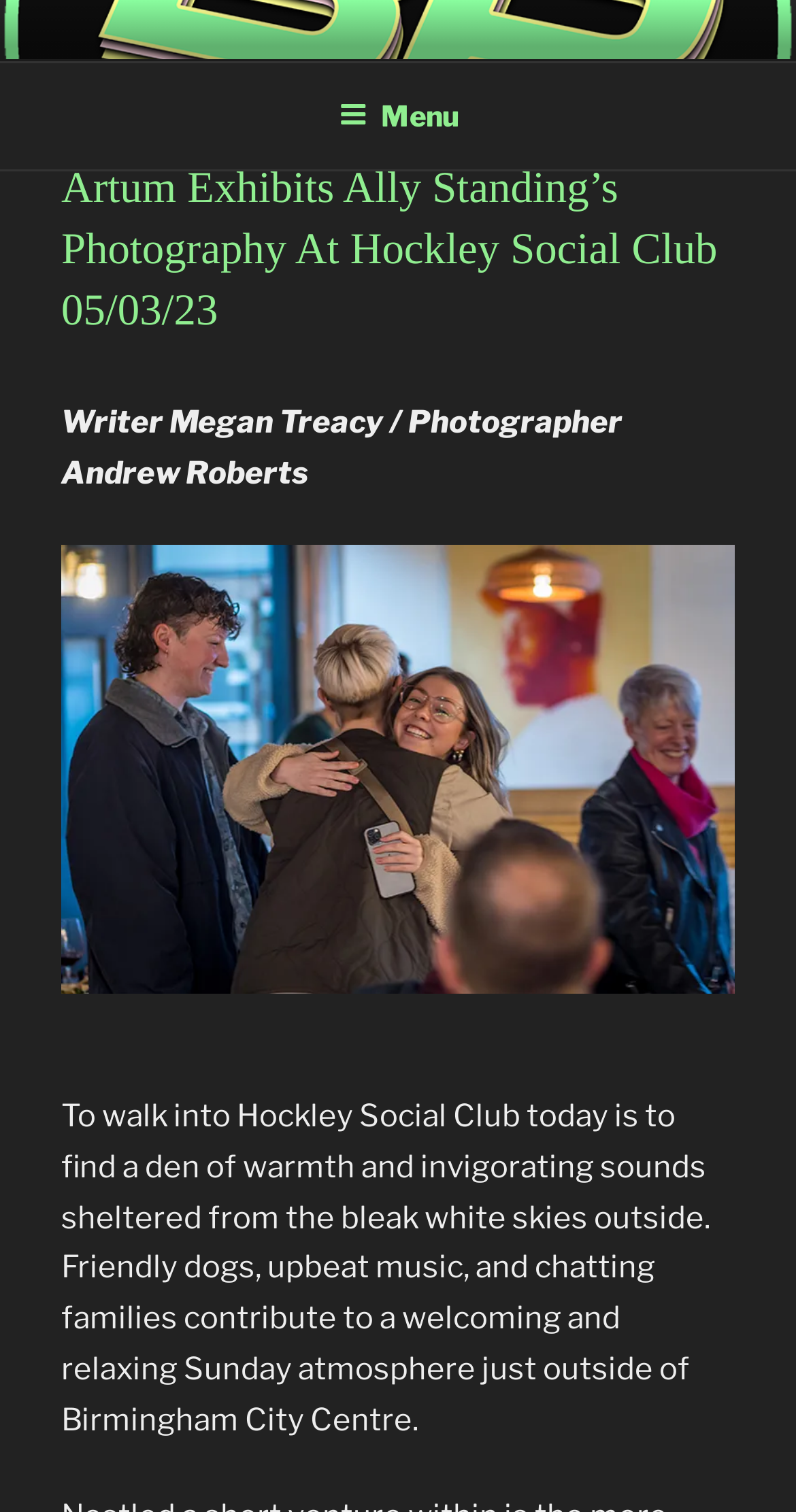What kind of music is played at Hockley Social Club?
Look at the webpage screenshot and answer the question with a detailed explanation.

The text mentions that 'upbeat music' is one of the factors contributing to the welcoming and relaxing atmosphere at Hockley Social Club.